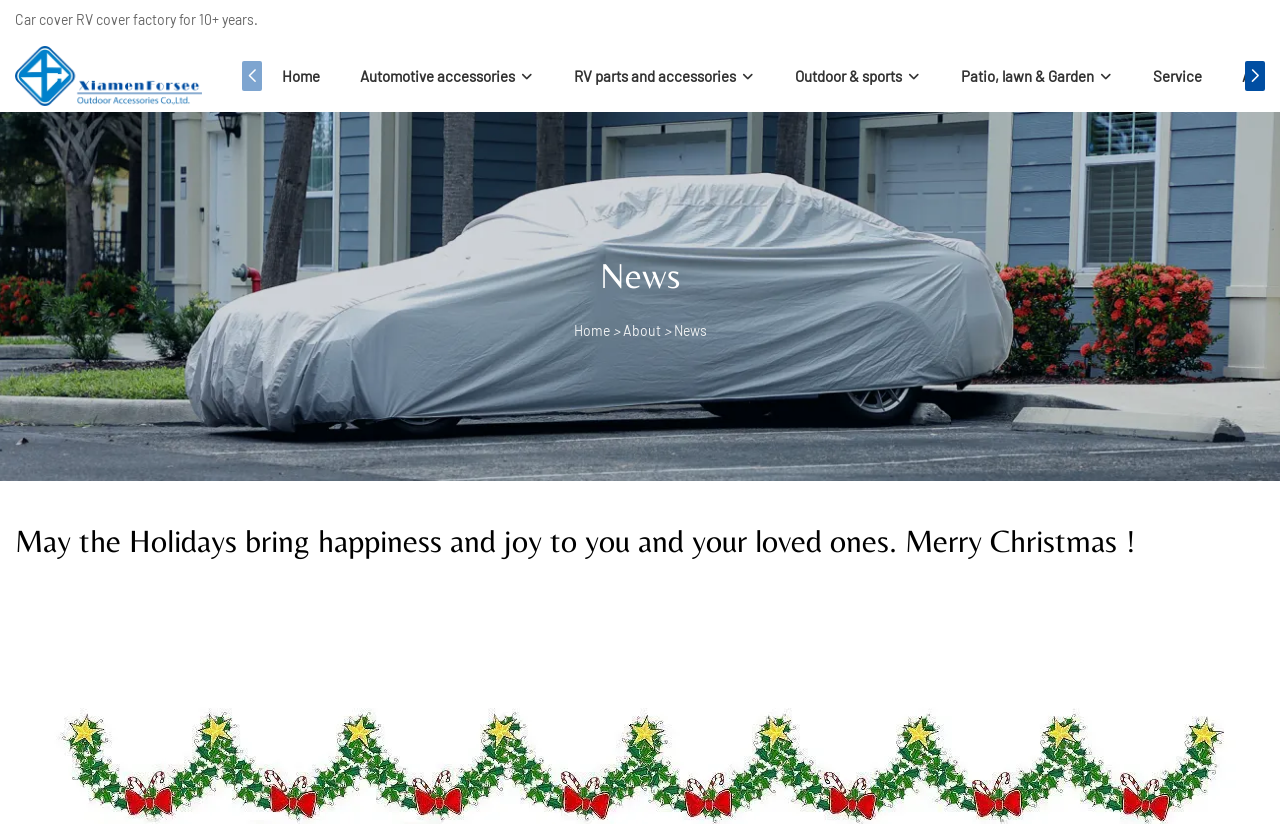What is the holiday greeting on the webpage?
Please provide a comprehensive answer to the question based on the webpage screenshot.

The holiday greeting on the webpage is 'May the Holidays bring happiness and joy to you and your loved ones. Merry Christmas!', which is displayed prominently on the webpage.